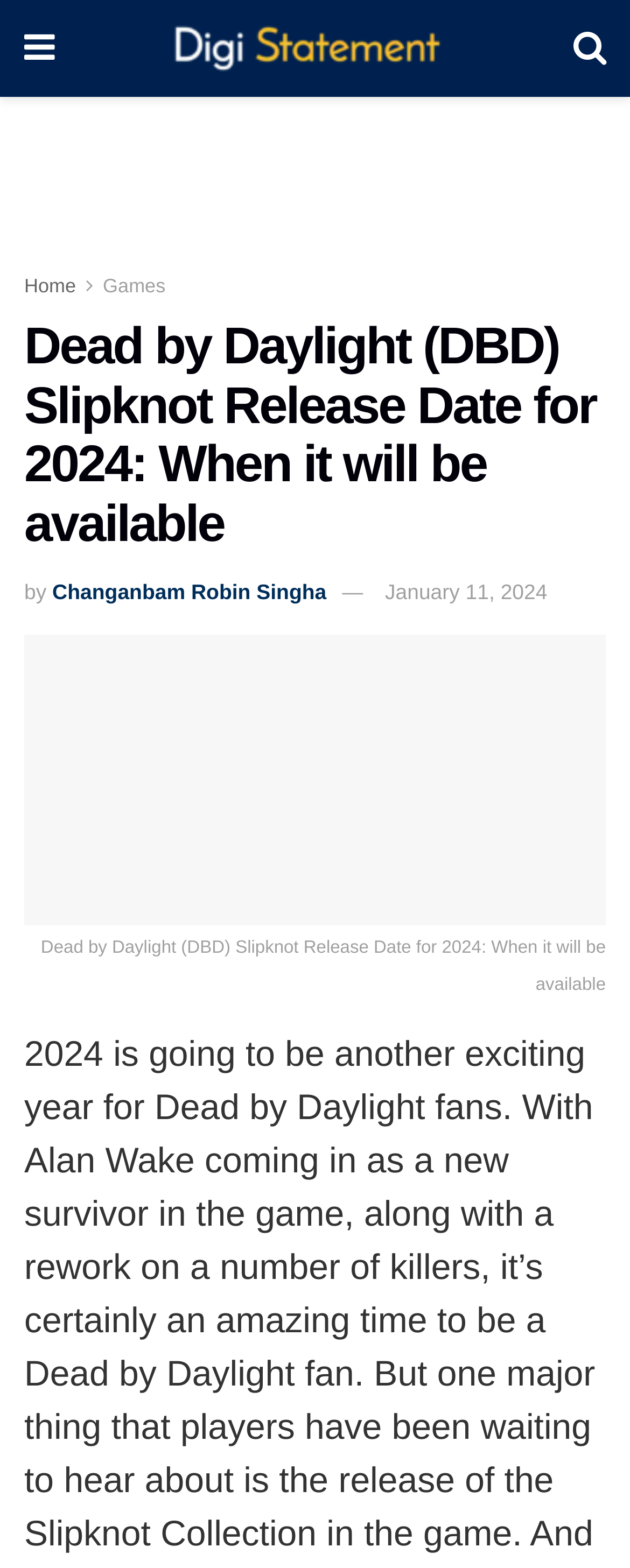Please provide the main heading of the webpage content.

Dead by Daylight (DBD) Slipknot Release Date for 2024: When it will be available